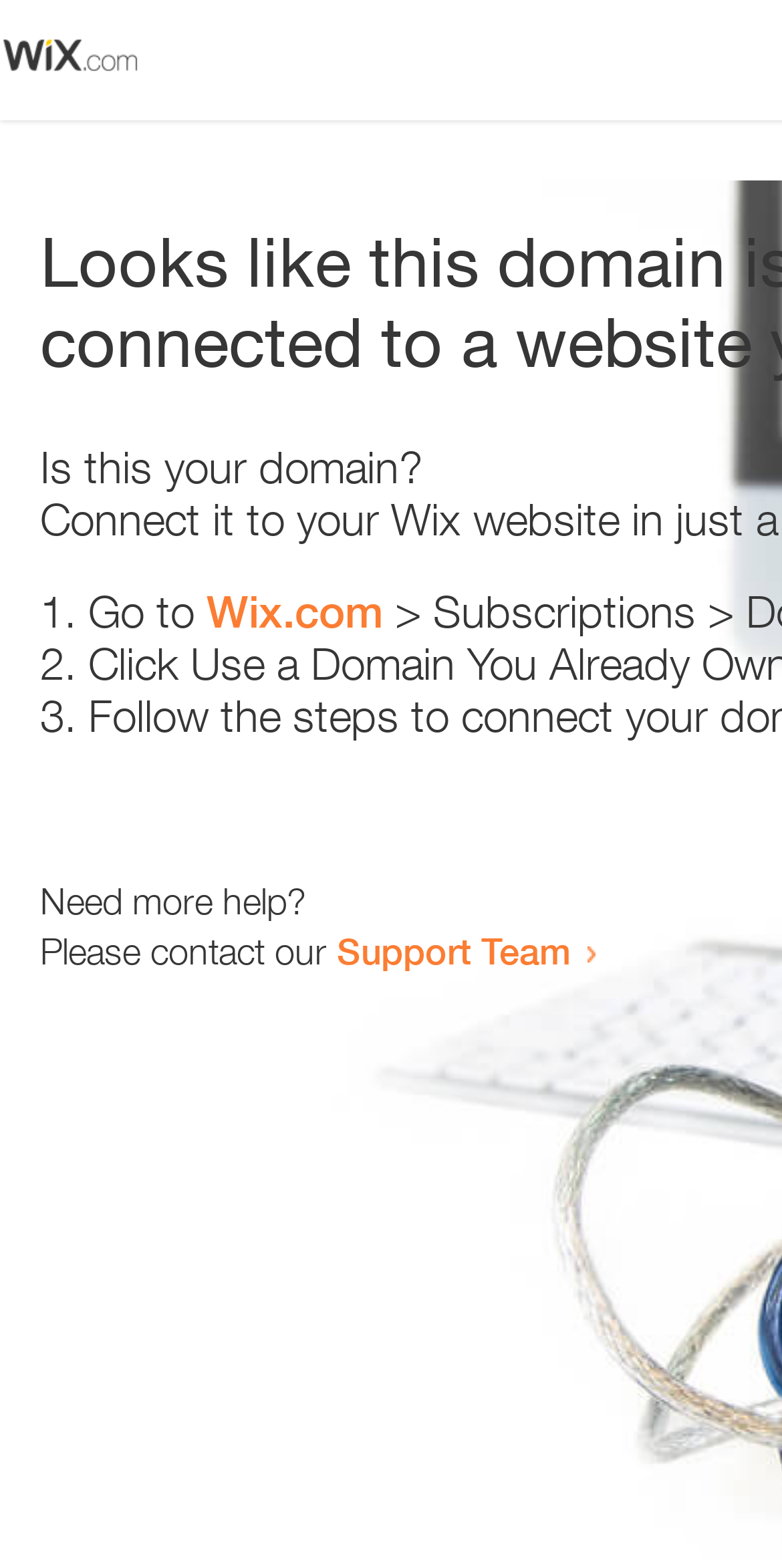What is the domain being referred to?
Please give a detailed and elaborate answer to the question.

The webpage contains a link 'Wix.com' which suggests that the domain being referred to is Wix.com. This can be inferred from the context of the sentence 'Go to Wix.com'.